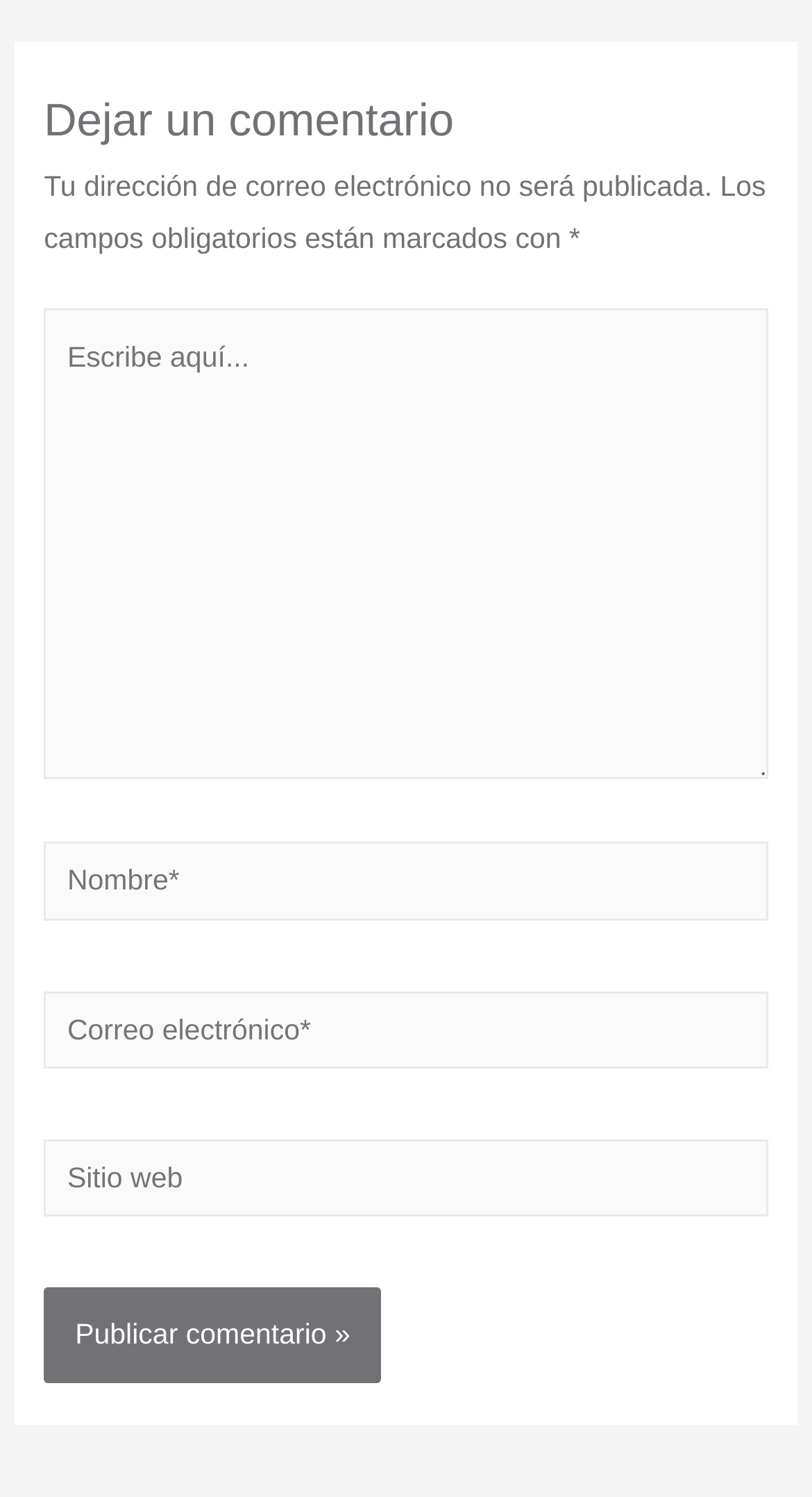Please give a one-word or short phrase response to the following question: 
What is the purpose of this webpage?

Leave a comment